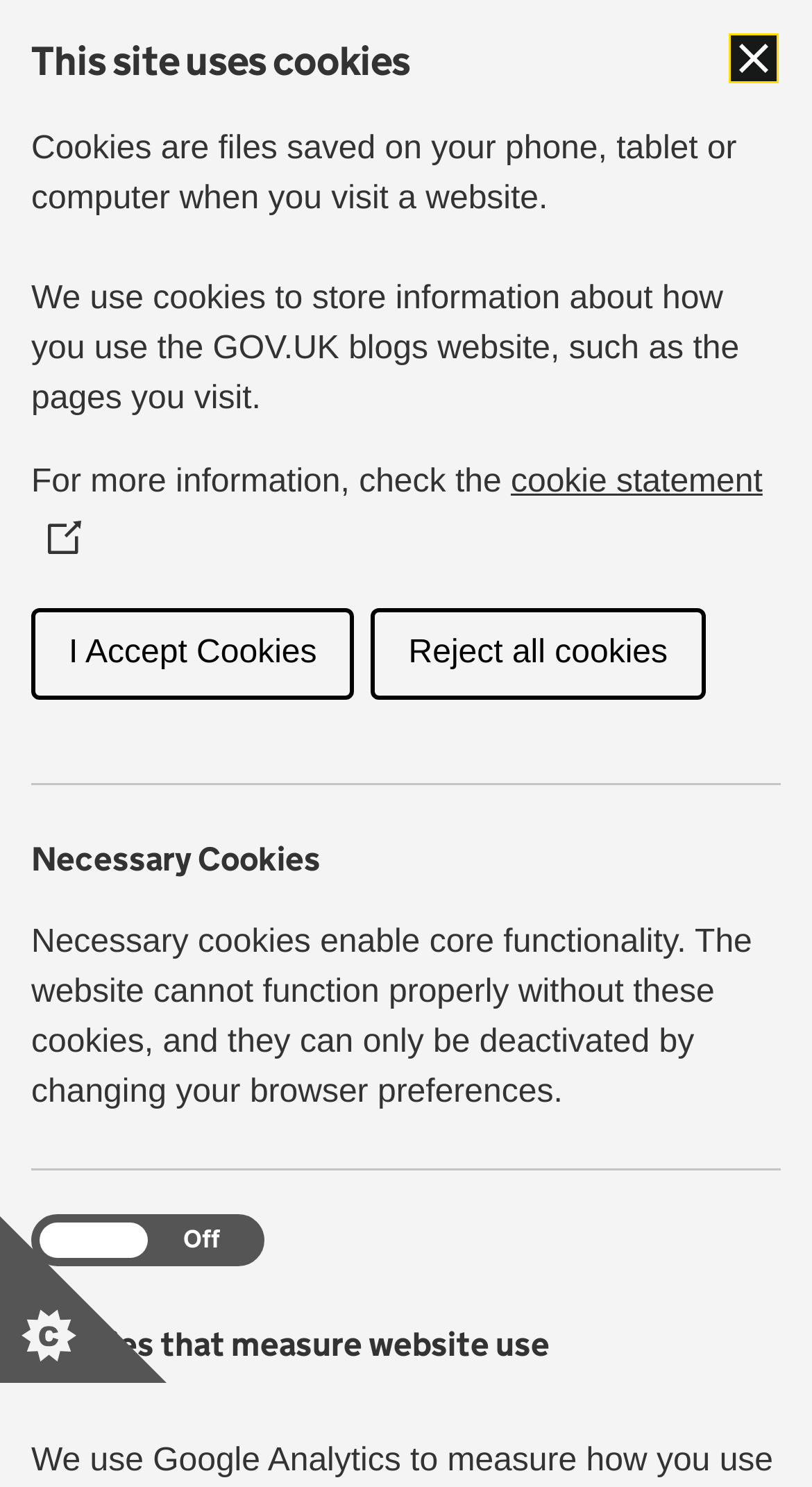Find and generate the main title of the webpage.

This site uses cookies